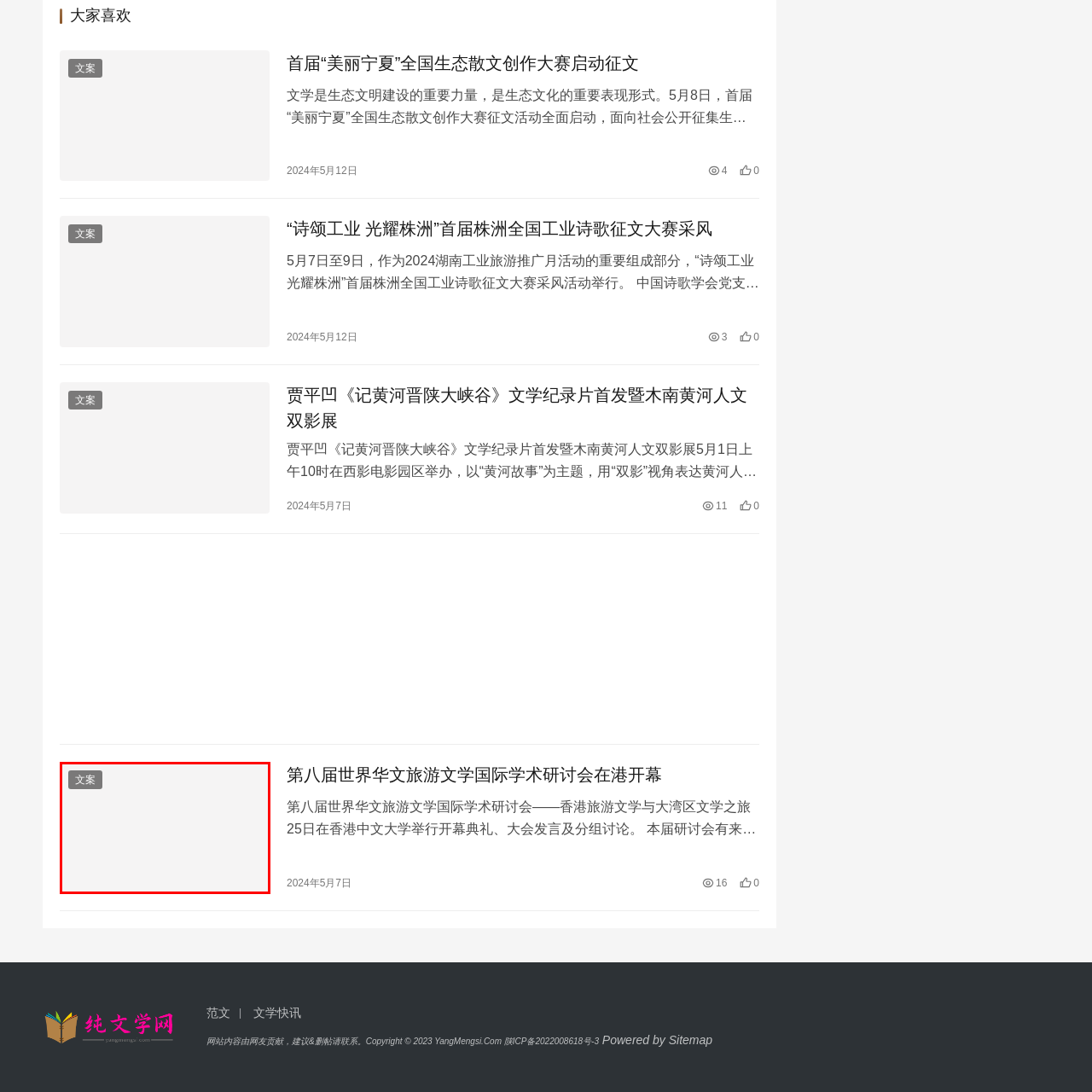How many regions are participating in the seminar? View the image inside the red bounding box and respond with a concise one-word or short-phrase answer.

6